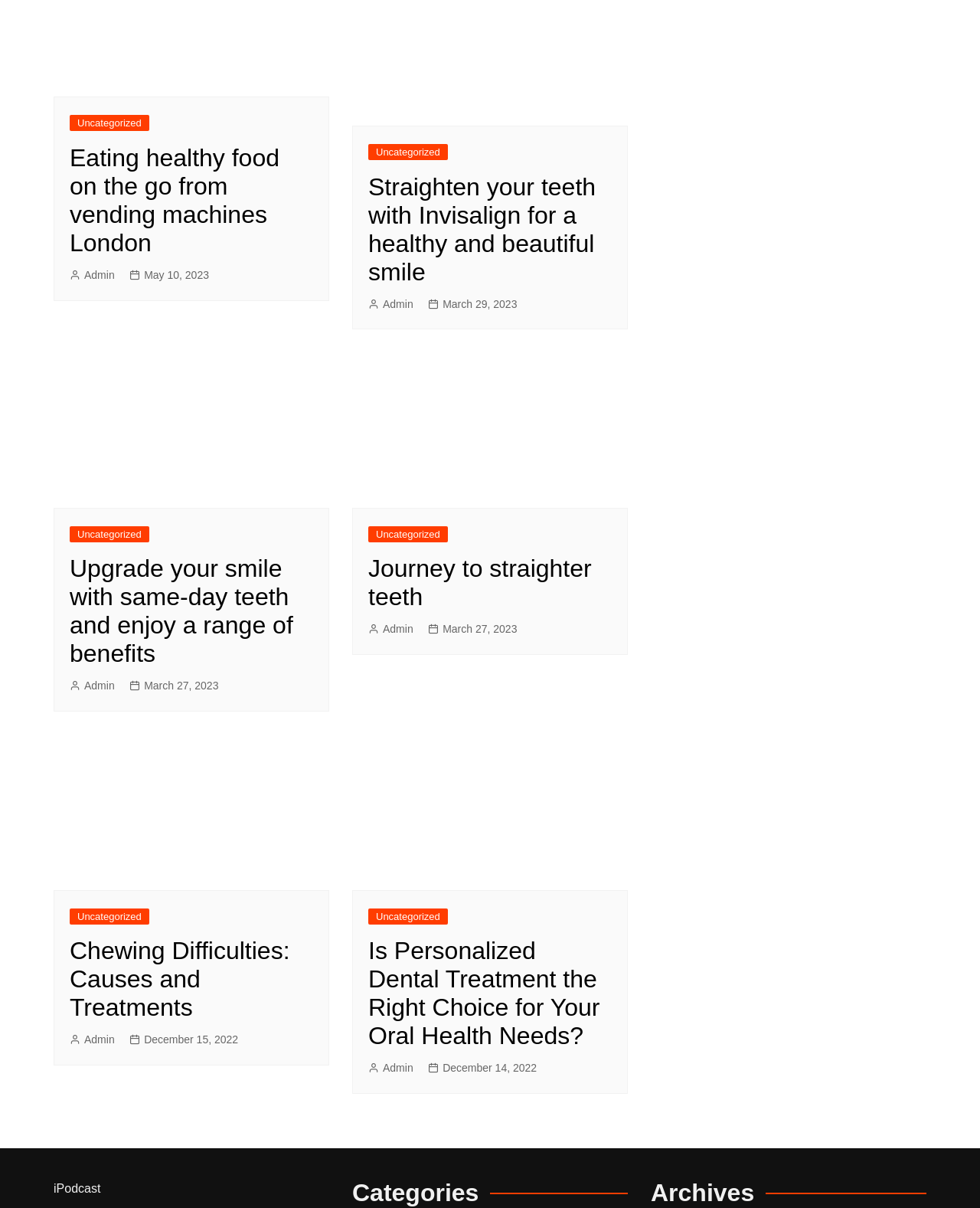Find the bounding box coordinates for the area that must be clicked to perform this action: "Check the post from Admin on March 27, 2023".

[0.132, 0.561, 0.223, 0.575]